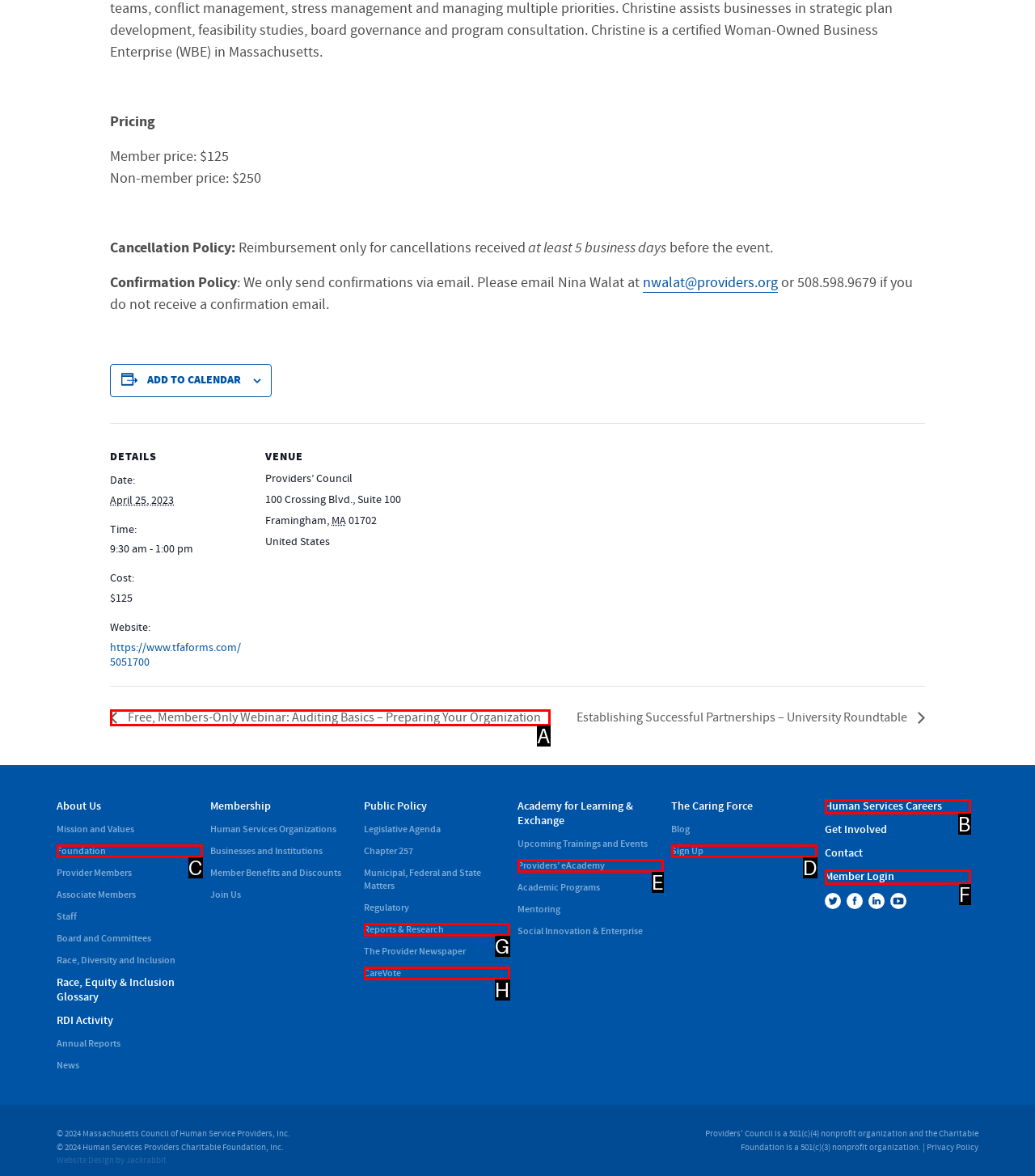Determine the UI element that matches the description: Foundation
Answer with the letter from the given choices.

C